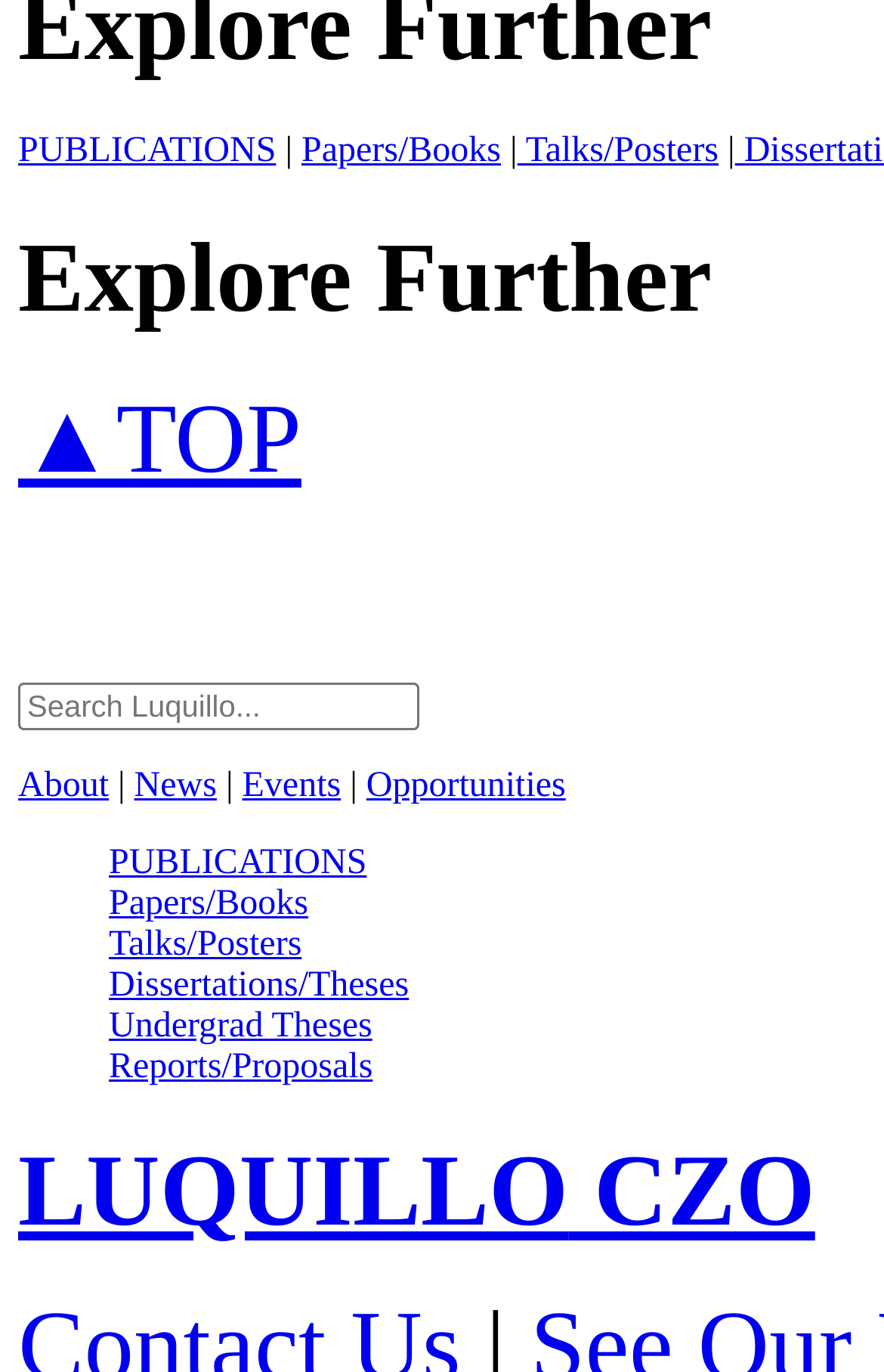Find the bounding box coordinates of the element to click in order to complete this instruction: "search for Luquillo". The bounding box coordinates must be four float numbers between 0 and 1, denoted as [left, top, right, bottom].

[0.021, 0.497, 0.474, 0.532]